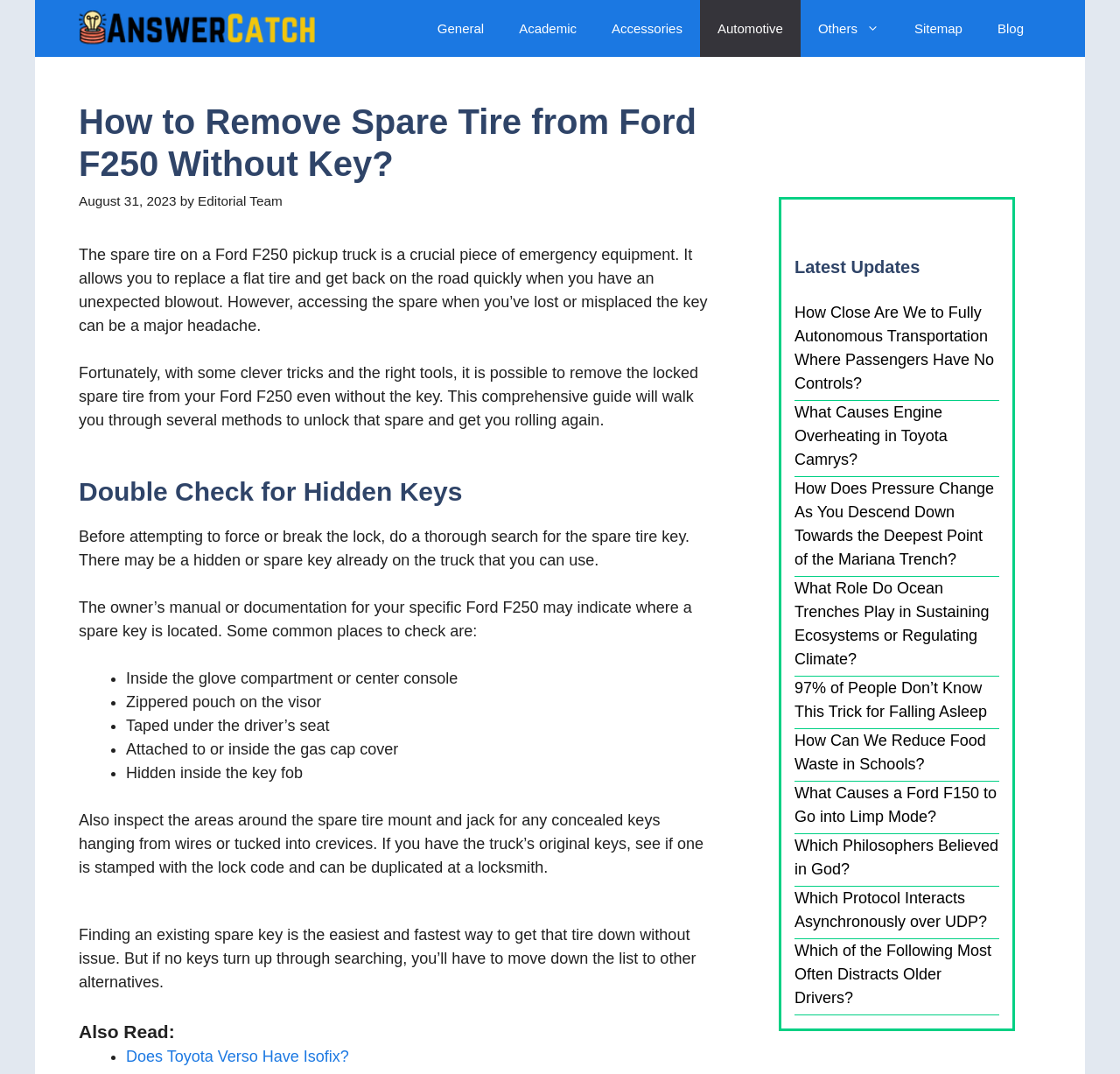Please find and report the primary heading text from the webpage.

How to Remove Spare Tire from Ford F250 Without Key?